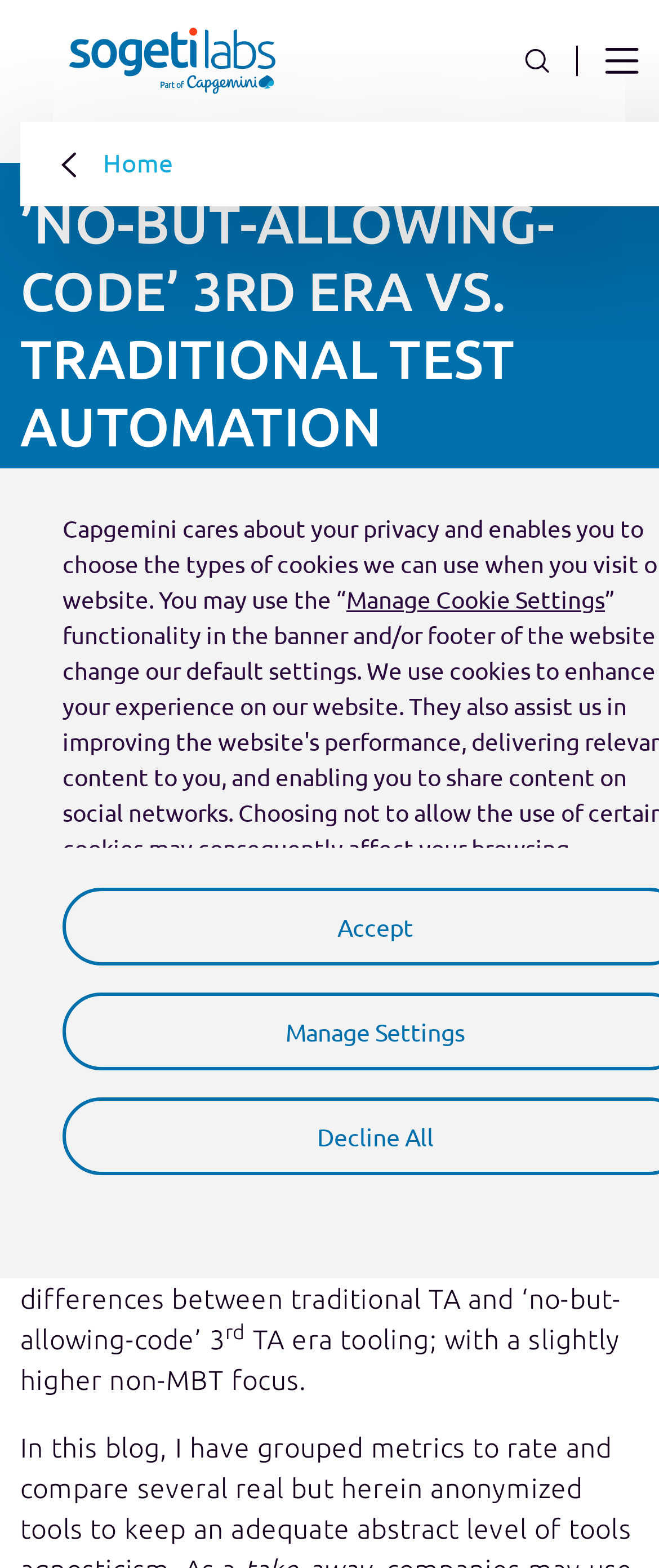Bounding box coordinates should be provided in the format (top-left x, top-left y, bottom-right x, bottom-right y) with all values between 0 and 1. Identify the bounding box for this UI element: 1st blog for SogetiLabs

[0.147, 0.56, 0.581, 0.58]